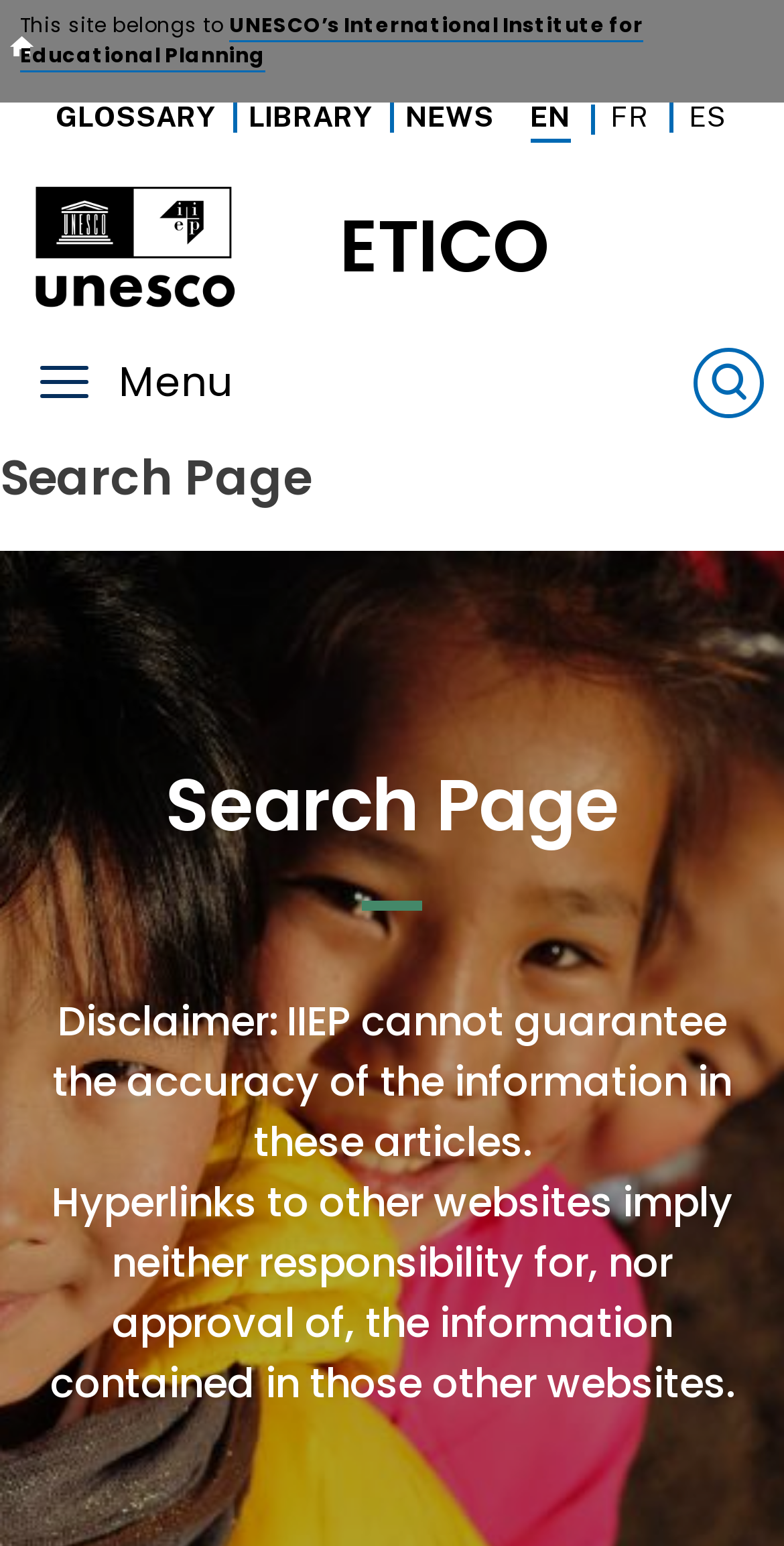What is the purpose of the button with a search icon?
Could you answer the question with a detailed and thorough explanation?

The button with a search icon is located at the top-right corner of the webpage, and it is labeled as ' Search'. This suggests that it is a search function, allowing users to search for content on the website.